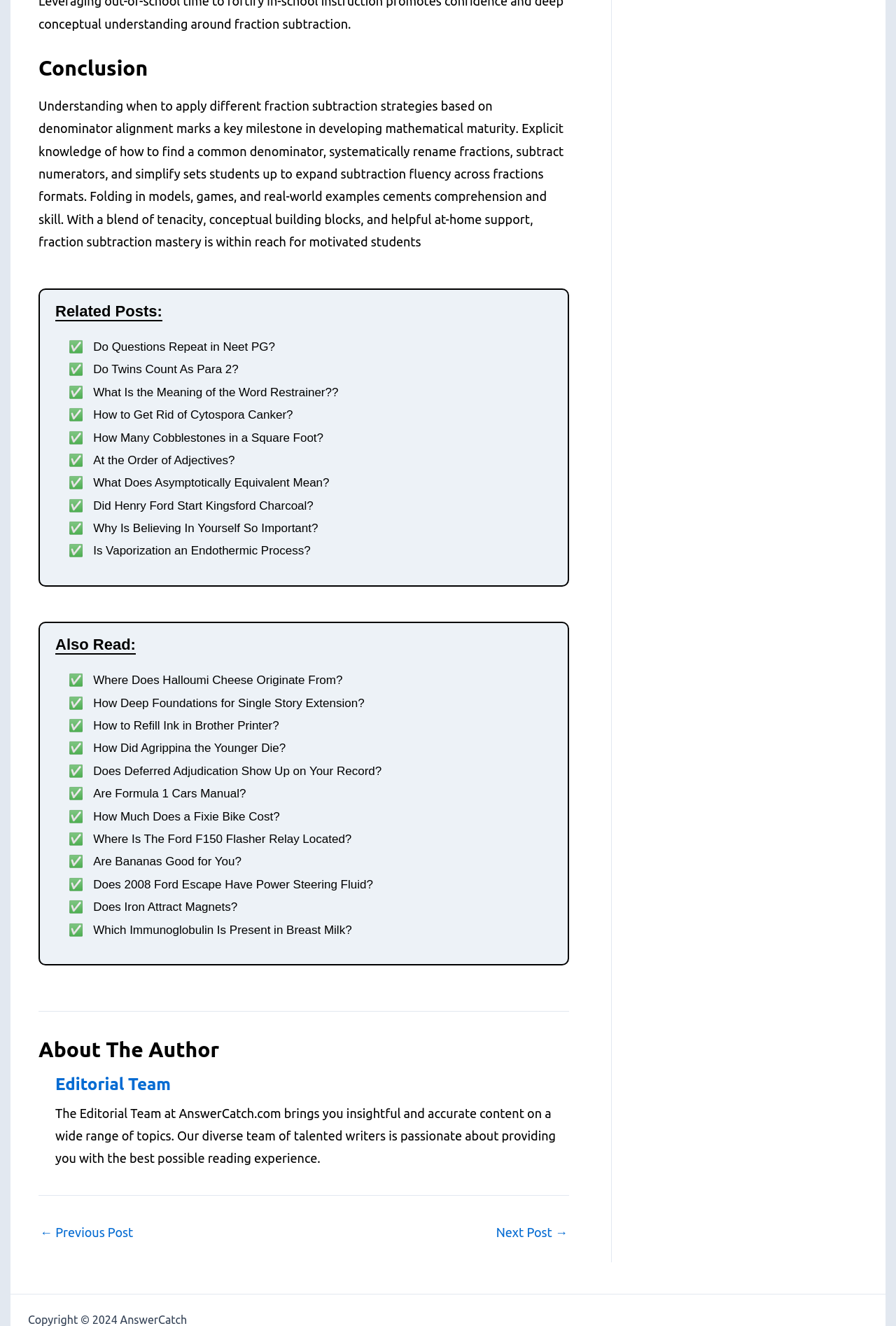What is the name of the team that wrote the article?
Using the image as a reference, give a one-word or short phrase answer.

Editorial Team